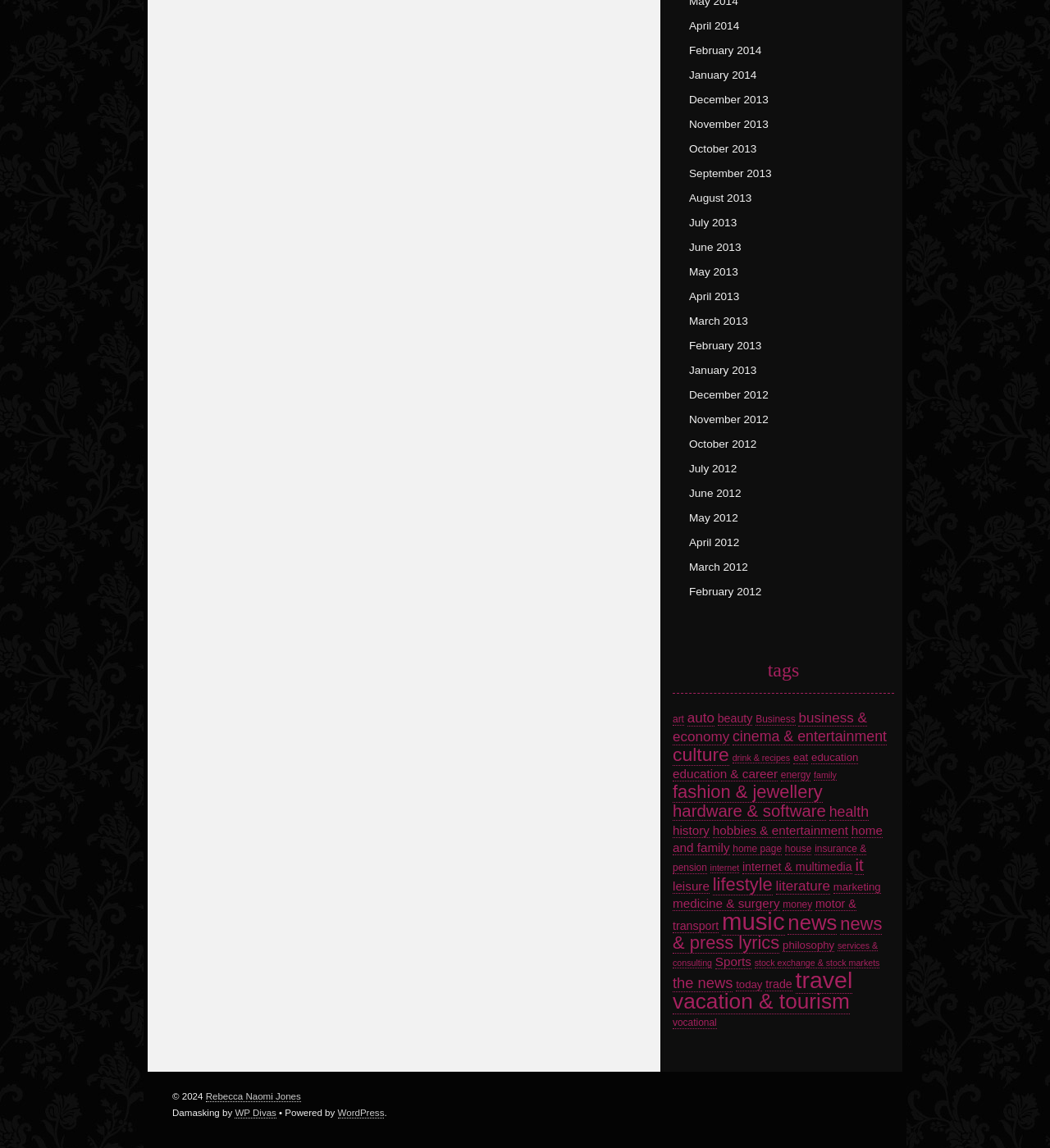From the webpage screenshot, predict the bounding box of the UI element that matches this description: "stock exchange & stock markets".

[0.718, 0.835, 0.838, 0.844]